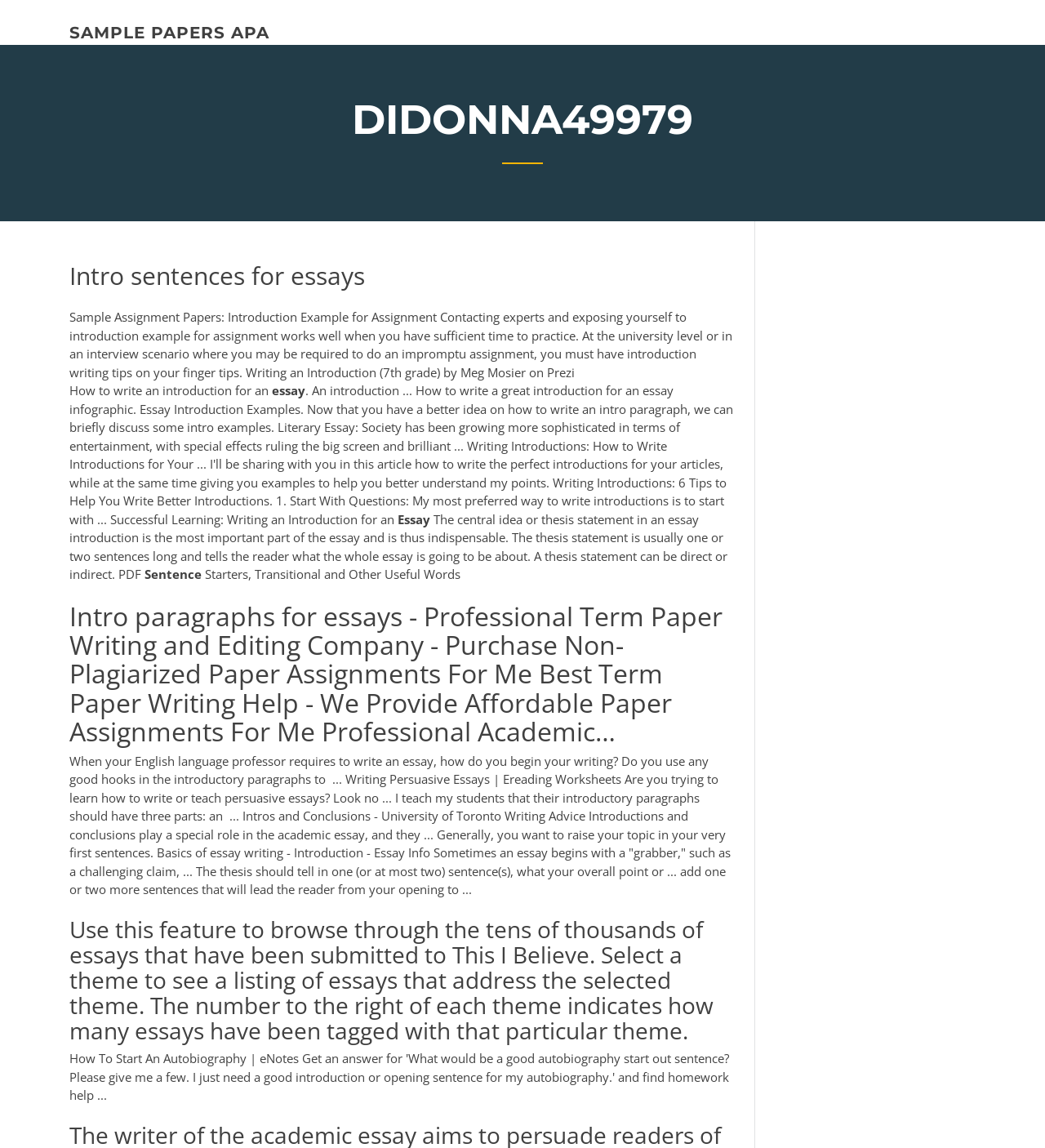Use a single word or phrase to respond to the question:
What is the purpose of a thesis statement in an essay?

To tell the reader what the essay is about